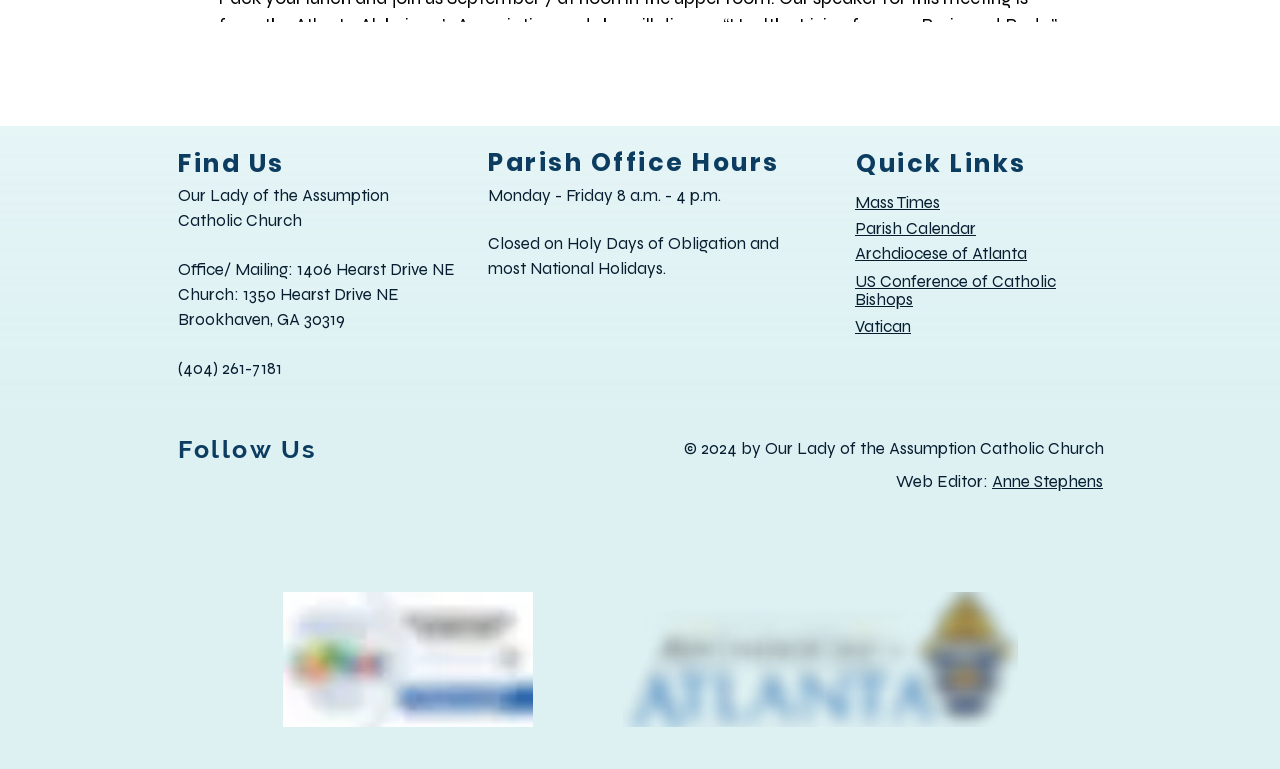Please specify the bounding box coordinates of the clickable region necessary for completing the following instruction: "Visit the Vatican website". The coordinates must consist of four float numbers between 0 and 1, i.e., [left, top, right, bottom].

[0.668, 0.414, 0.712, 0.437]